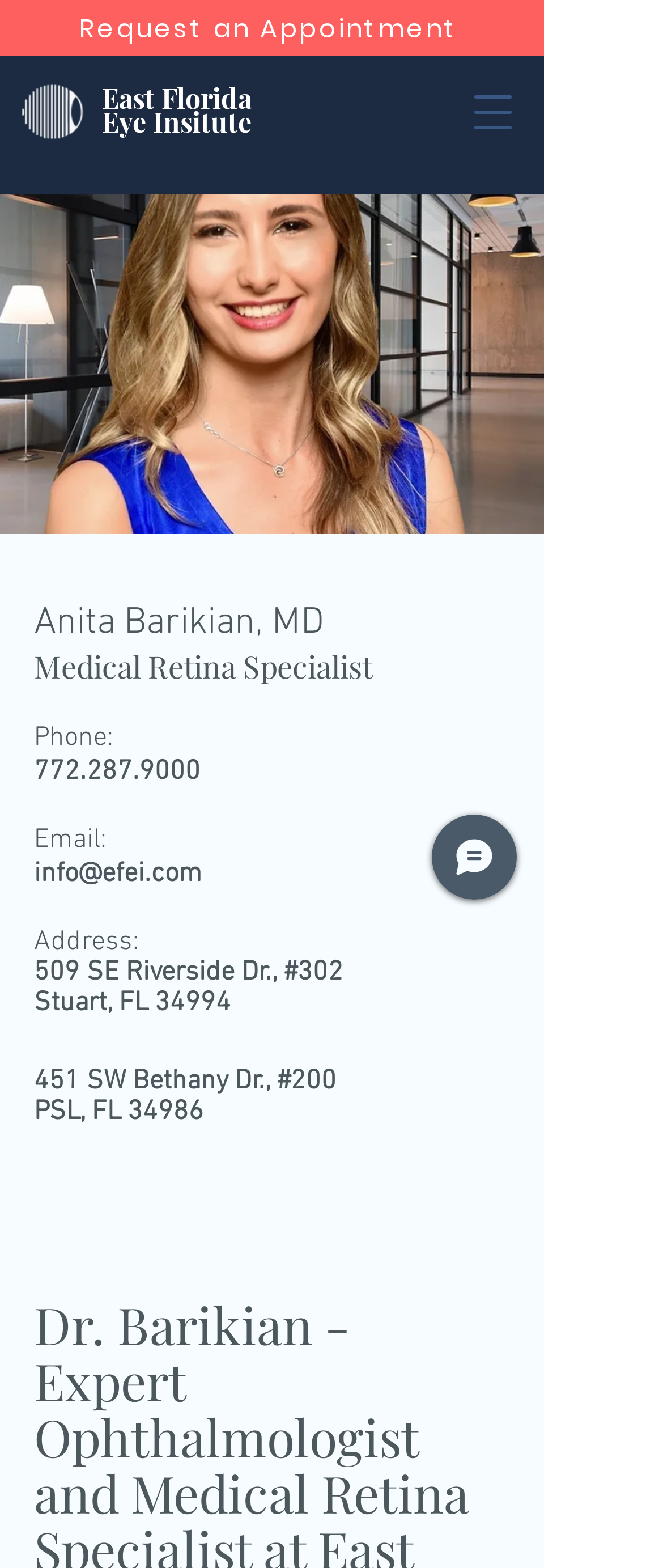Analyze the image and provide a detailed answer to the question: What is the email address of the doctor's office?

The email address of the doctor's office can be found in the link element 'info@efei.com' which is a child element of the root element and is located below the 'Email:' label.